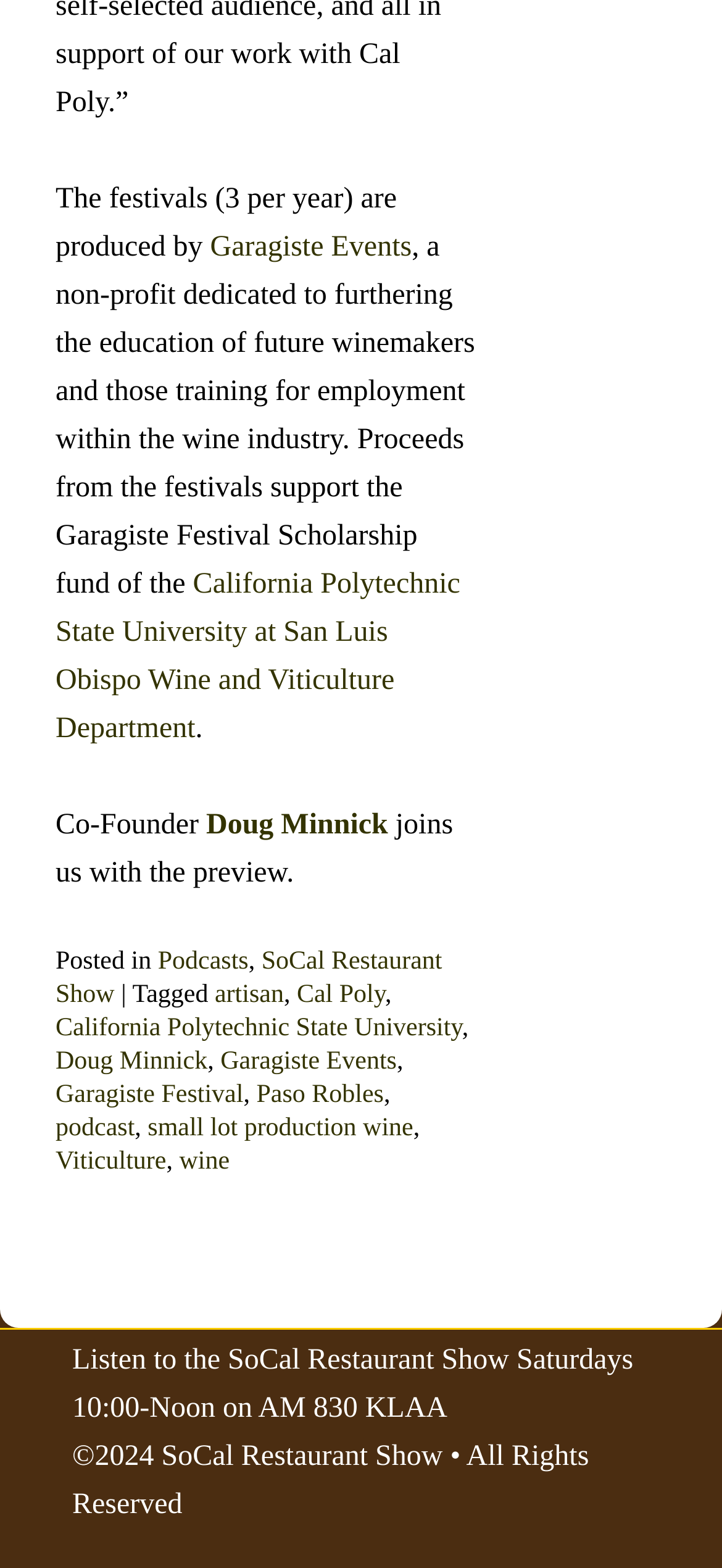What organization produces the festivals?
Can you give a detailed and elaborate answer to the question?

The answer can be found in the first paragraph of the webpage, where it is mentioned that 'The festivals (3 per year) are produced by Garagiste Events, a non-profit dedicated to furthering the education of future winemakers and those training for employment within the wine industry.'